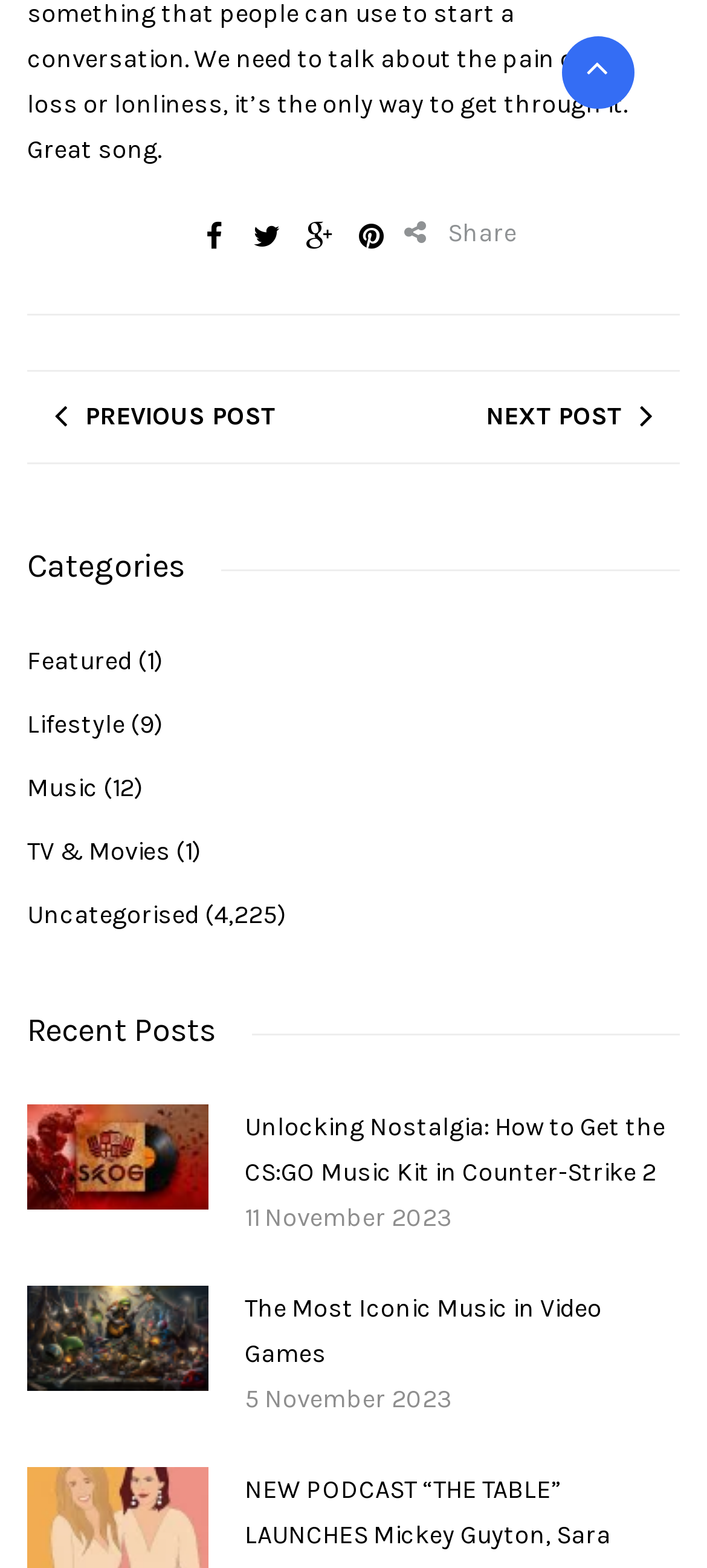Please find the bounding box coordinates of the element that needs to be clicked to perform the following instruction: "Go to previous post". The bounding box coordinates should be four float numbers between 0 and 1, represented as [left, top, right, bottom].

[0.077, 0.237, 0.39, 0.294]